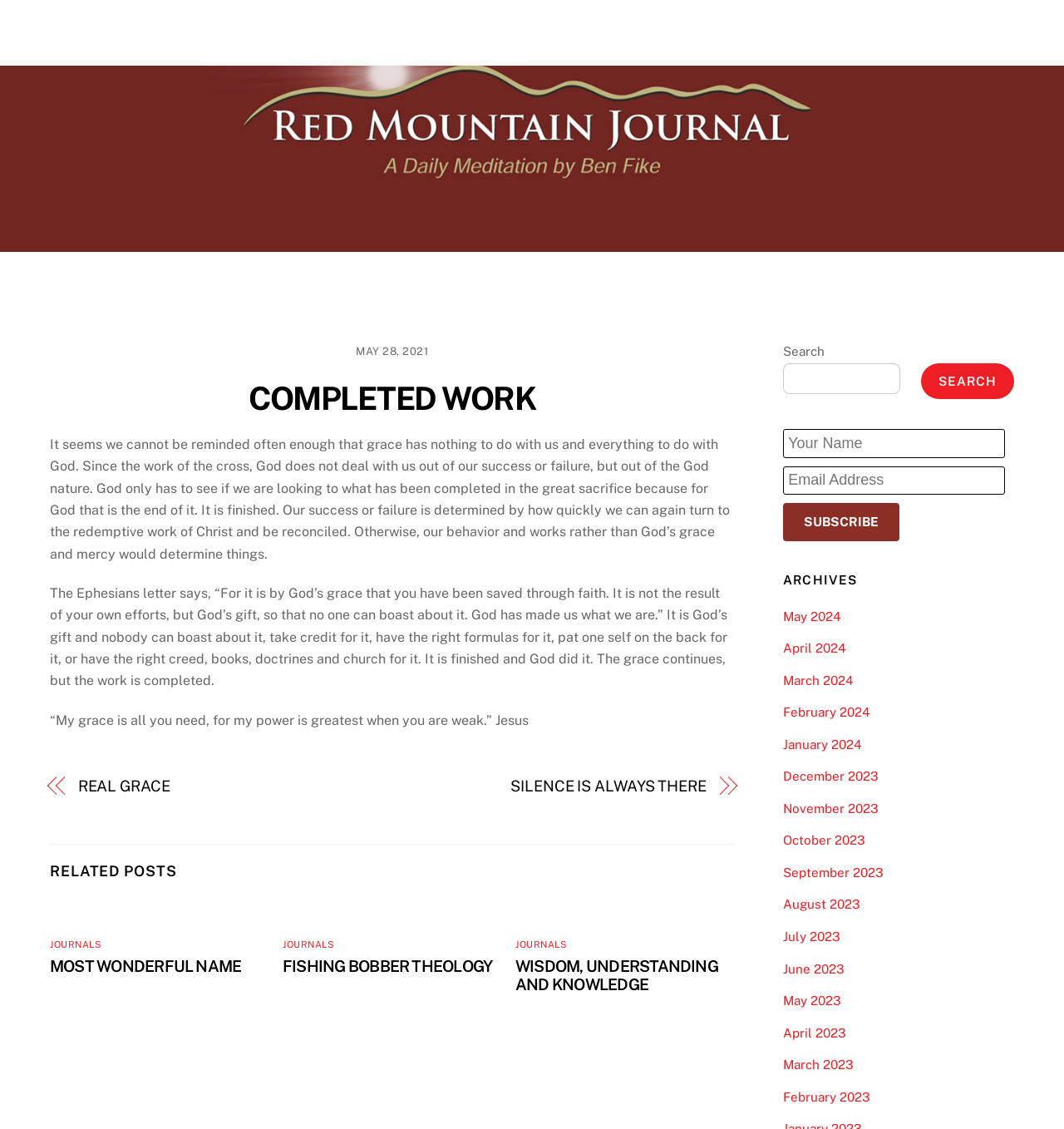Given the description of a UI element: "parent_node: SUBSCRIBE name="Your-Name" placeholder="Your Name"", identify the bounding box coordinates of the matching element in the webpage screenshot.

[0.736, 0.38, 0.944, 0.405]